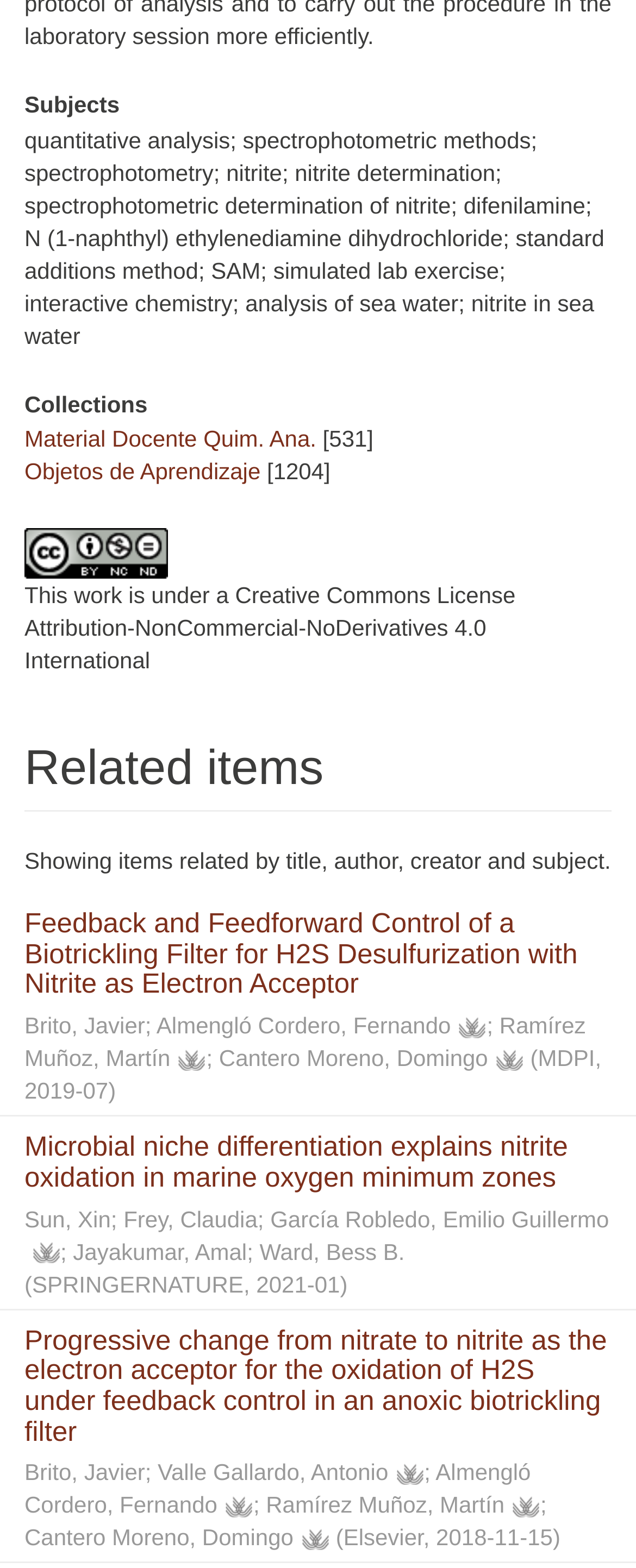What is the first subject listed? Using the information from the screenshot, answer with a single word or phrase.

quantitative analysis